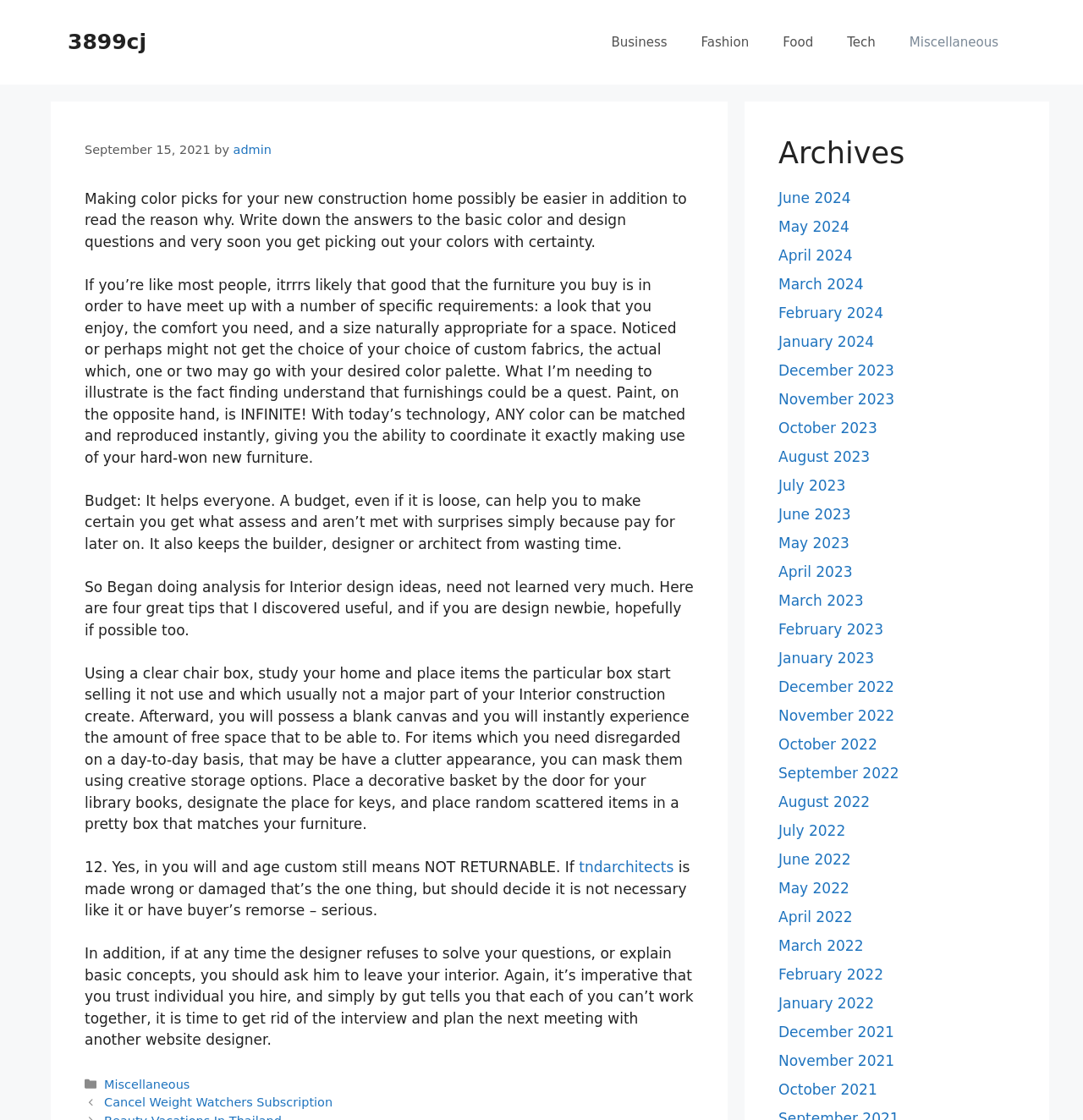Give a short answer using one word or phrase for the question:
What should you do if the designer refuses to answer your questions?

Ask him to leave